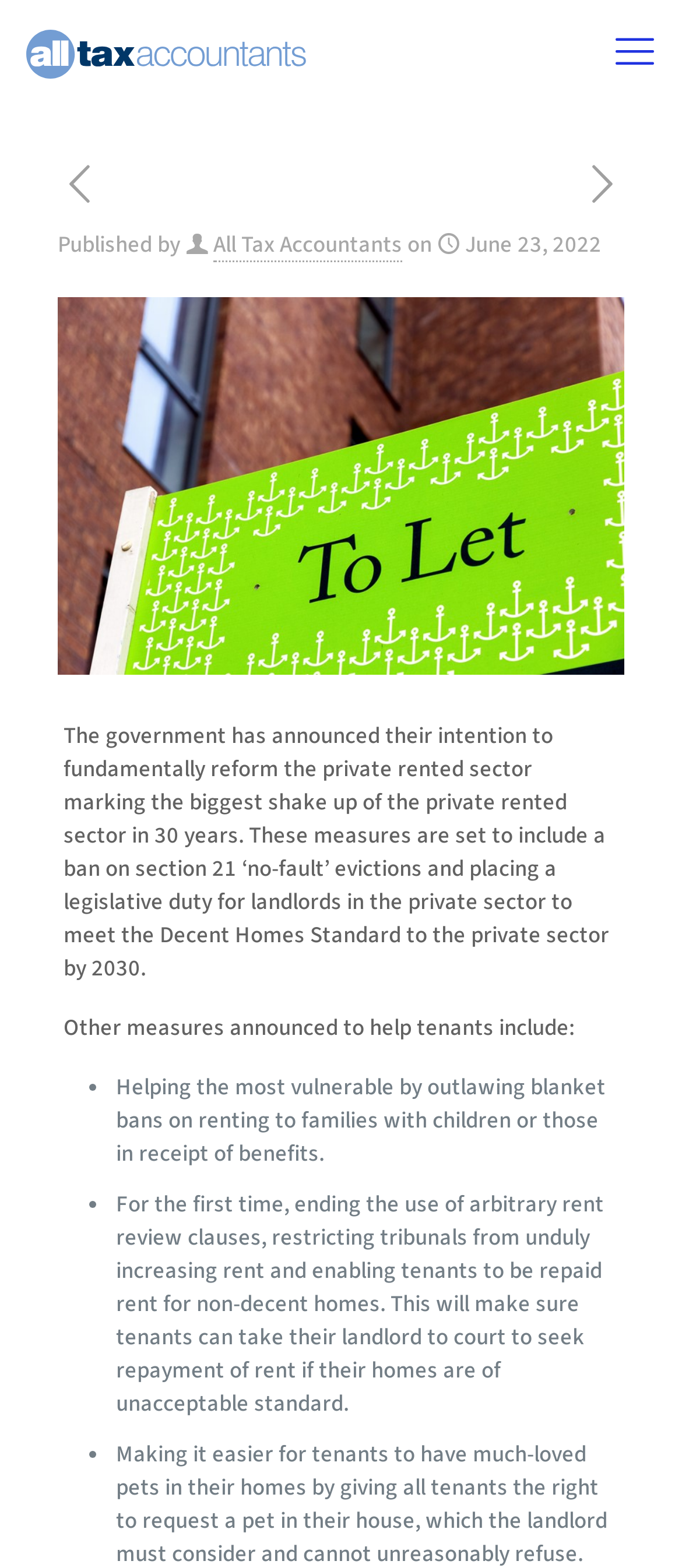Refer to the image and provide an in-depth answer to the question:
How many measures are announced to help tenants?

The measures announced to help tenants are listed in the article, and there are three bullet points, each describing a measure, so there are three measures announced to help tenants.